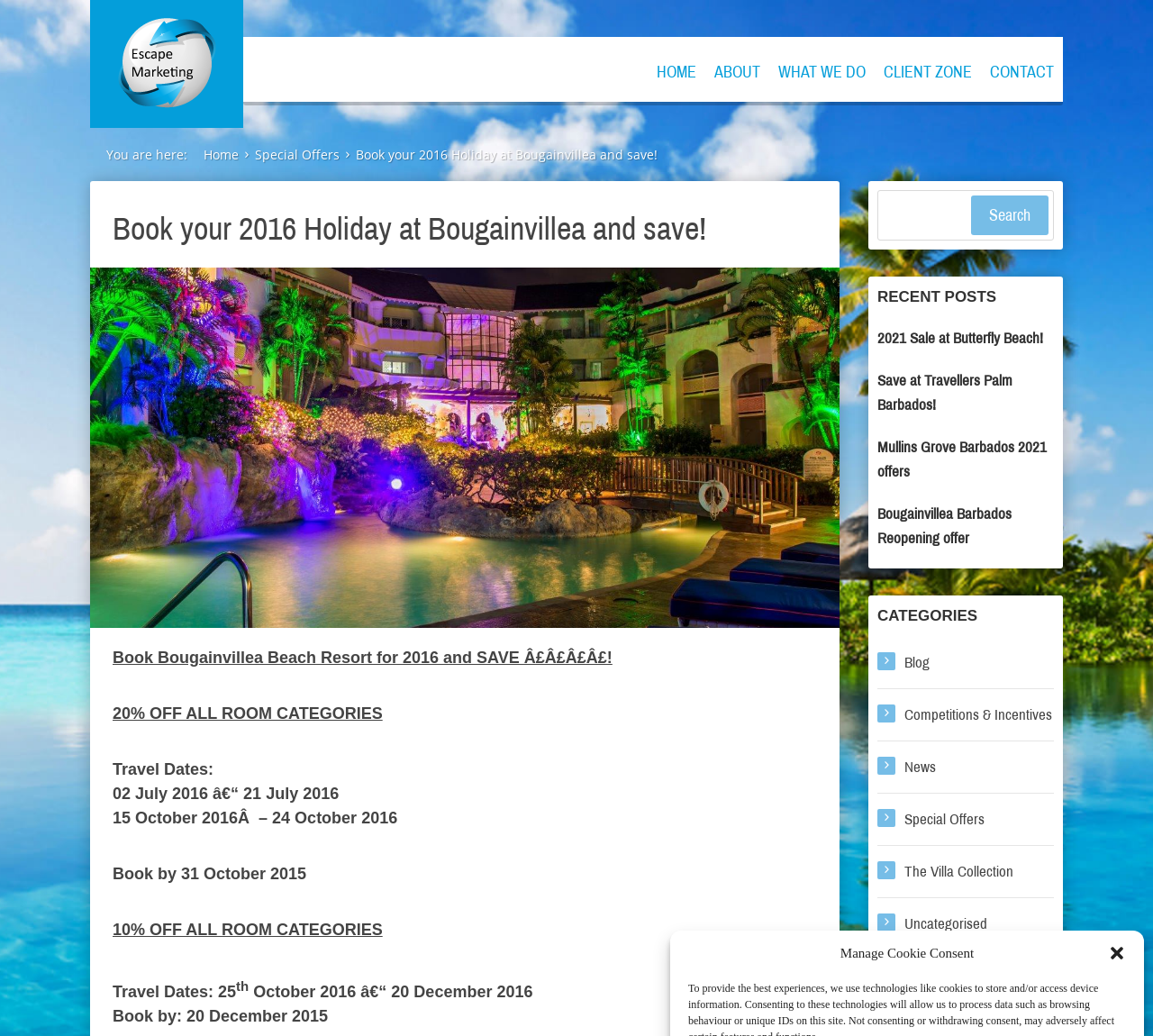Locate the bounding box coordinates of the clickable region to complete the following instruction: "Search for a holiday."

[0.842, 0.189, 0.909, 0.227]